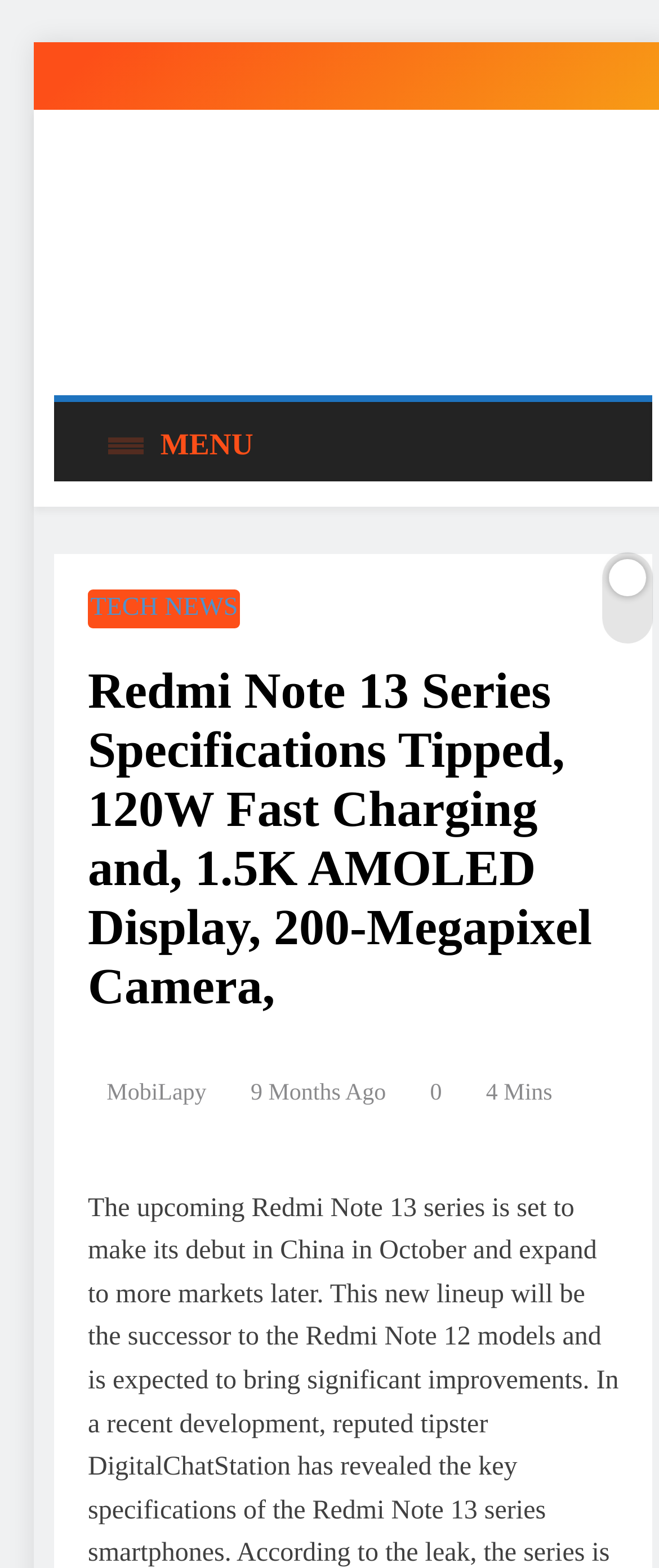Please analyze the image and provide a thorough answer to the question:
What is the name of the website?

I determined the answer by looking at the top-left corner of the webpage, where the logo and website name 'MobiLapy' are displayed.